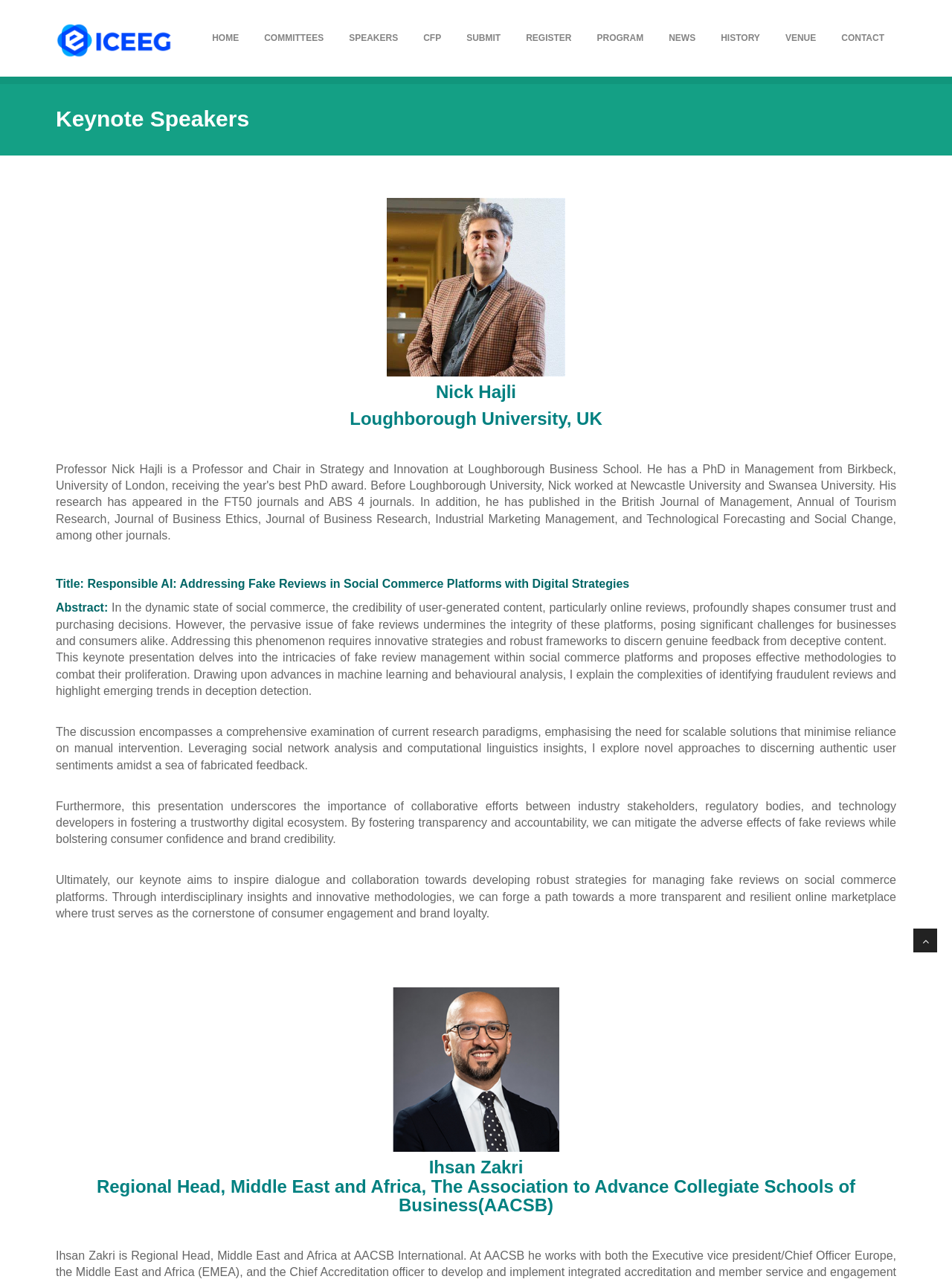Please specify the coordinates of the bounding box for the element that should be clicked to carry out this instruction: "Check the conference PROGRAM". The coordinates must be four float numbers between 0 and 1, formatted as [left, top, right, bottom].

[0.614, 0.017, 0.688, 0.042]